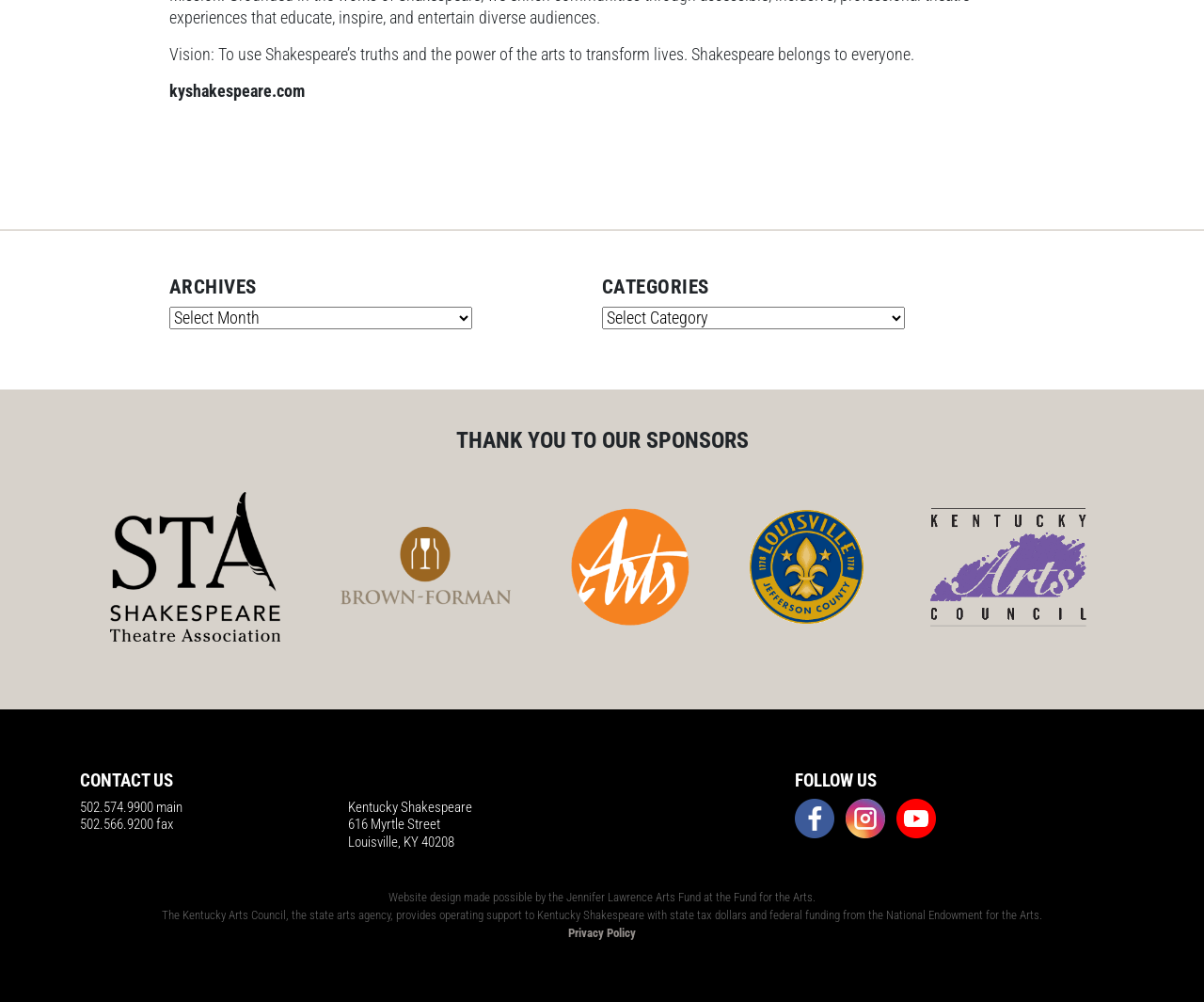Given the webpage screenshot and the description, determine the bounding box coordinates (top-left x, top-left y, bottom-right x, bottom-right y) that define the location of the UI element matching this description: Privacy Policy

[0.472, 0.924, 0.528, 0.938]